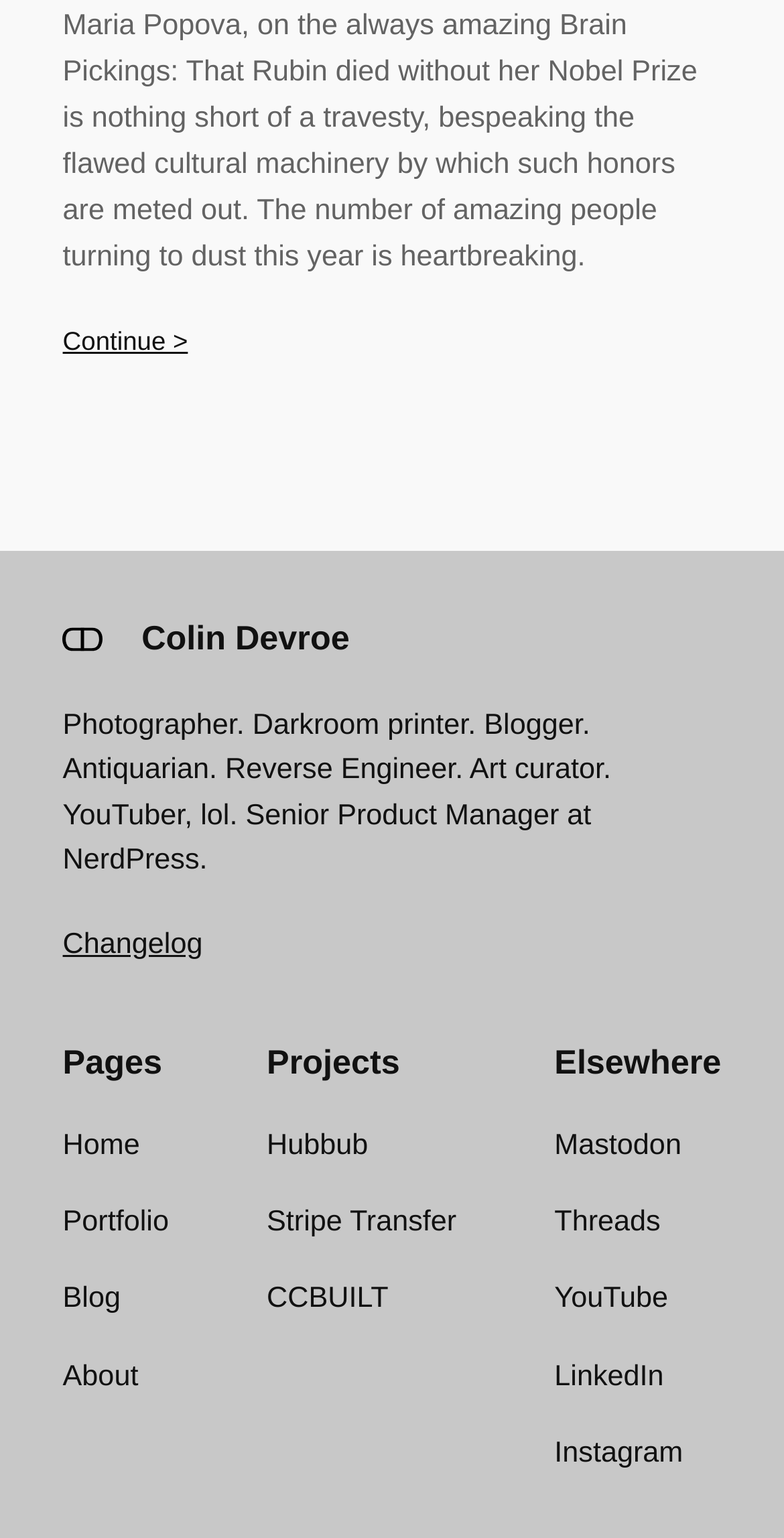Highlight the bounding box coordinates of the element that should be clicked to carry out the following instruction: "Explore the Projects section". The coordinates must be given as four float numbers ranging from 0 to 1, i.e., [left, top, right, bottom].

[0.34, 0.679, 0.582, 0.705]